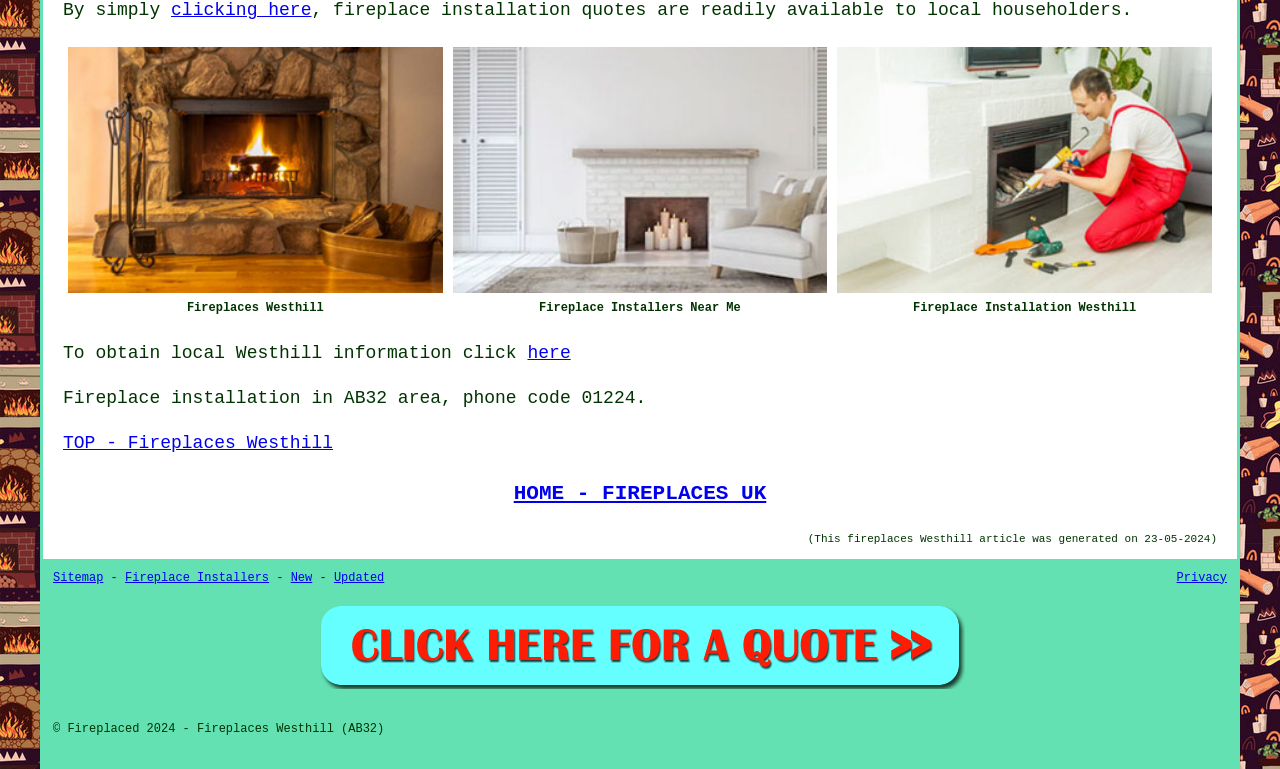Find the UI element described as: "fireplace installation" and predict its bounding box coordinates. Ensure the coordinates are four float numbers between 0 and 1, [left, top, right, bottom].

[0.26, 0.0, 0.446, 0.026]